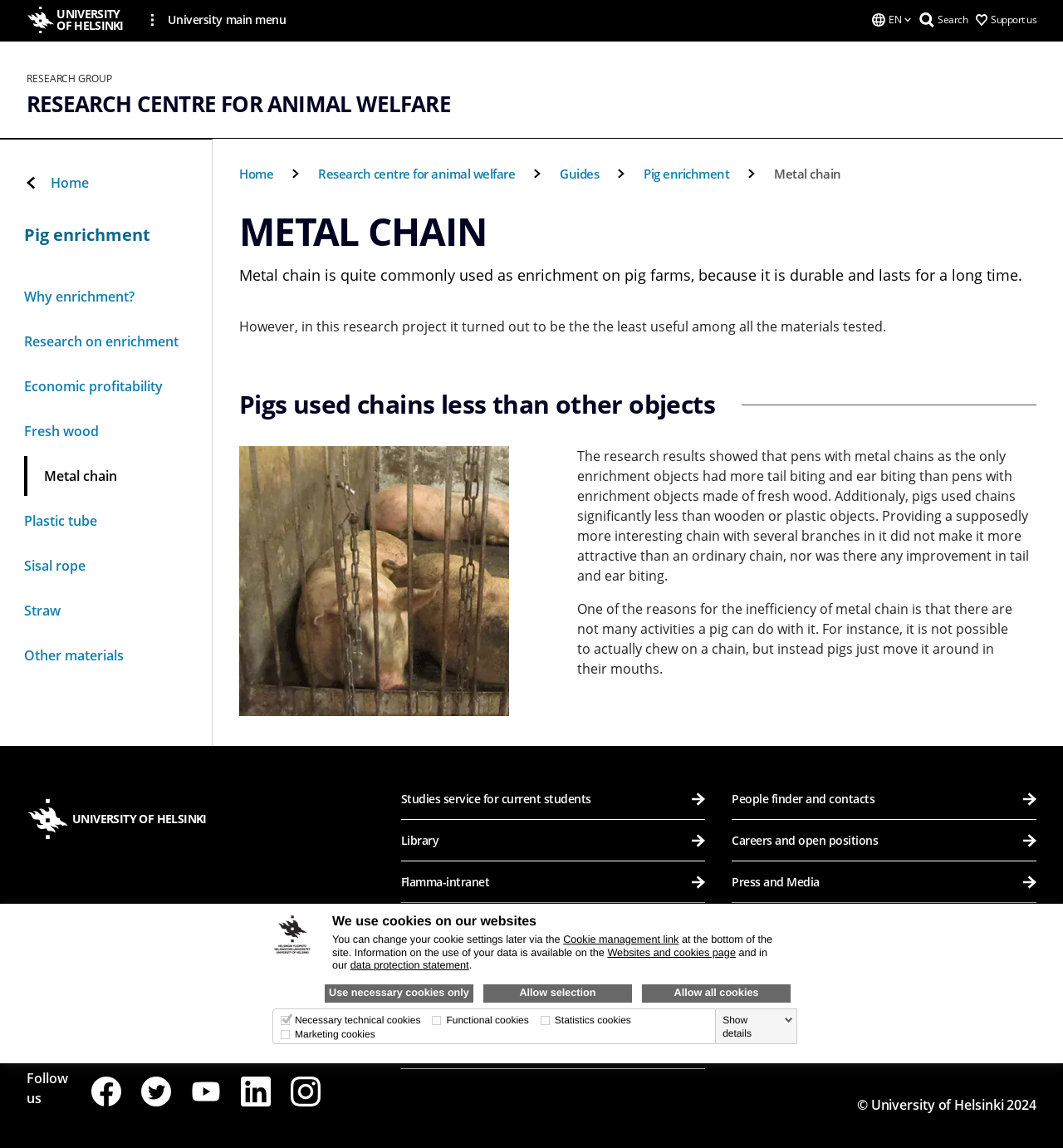How many social media platforms are listed?
Kindly offer a comprehensive and detailed response to the question.

I found the answer by counting the number of social media links listed, which are Facebook, Twitter, Youtube, LinkedIn, and Instagram.